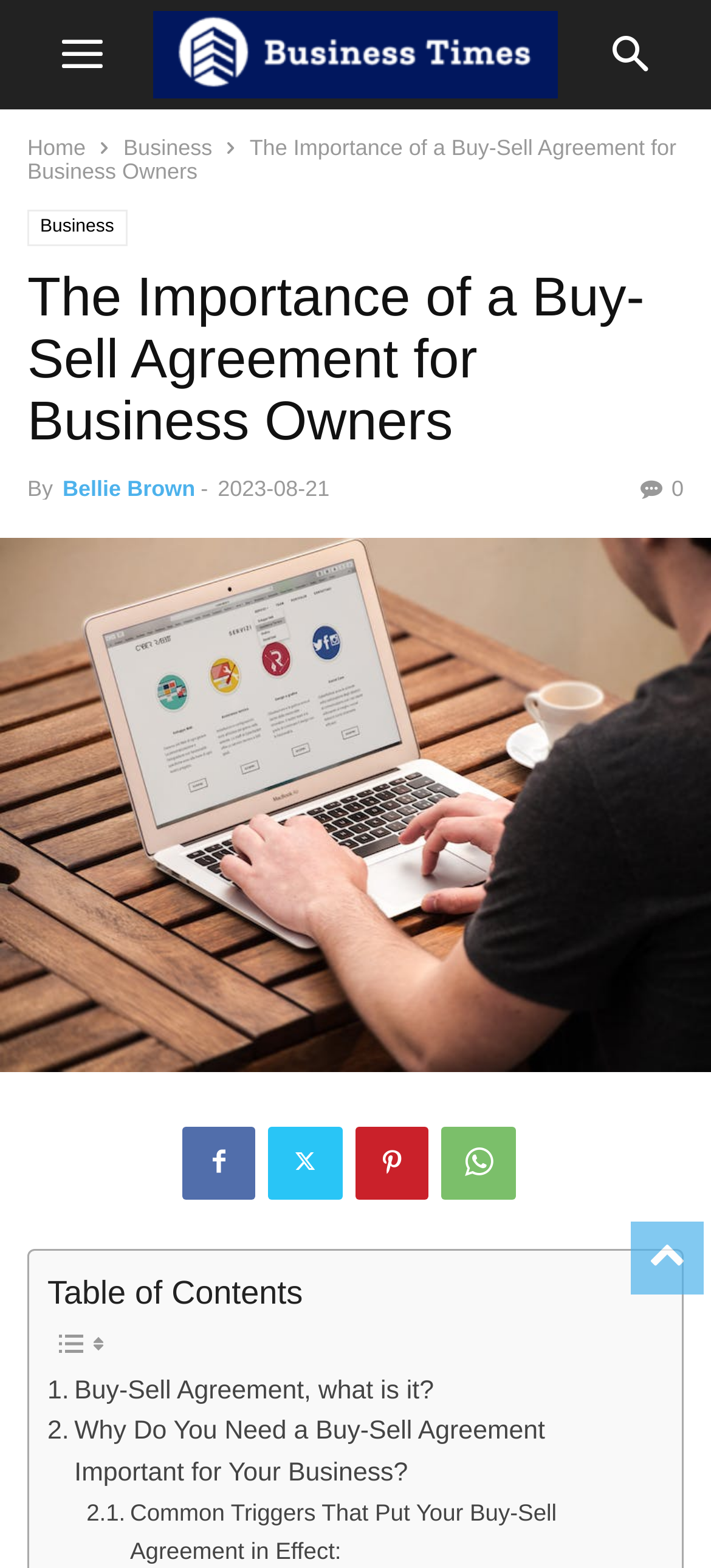Identify the bounding box for the given UI element using the description provided. Coordinates should be in the format (top-left x, top-left y, bottom-right x, bottom-right y) and must be between 0 and 1. Here is the description: Business

[0.174, 0.086, 0.298, 0.102]